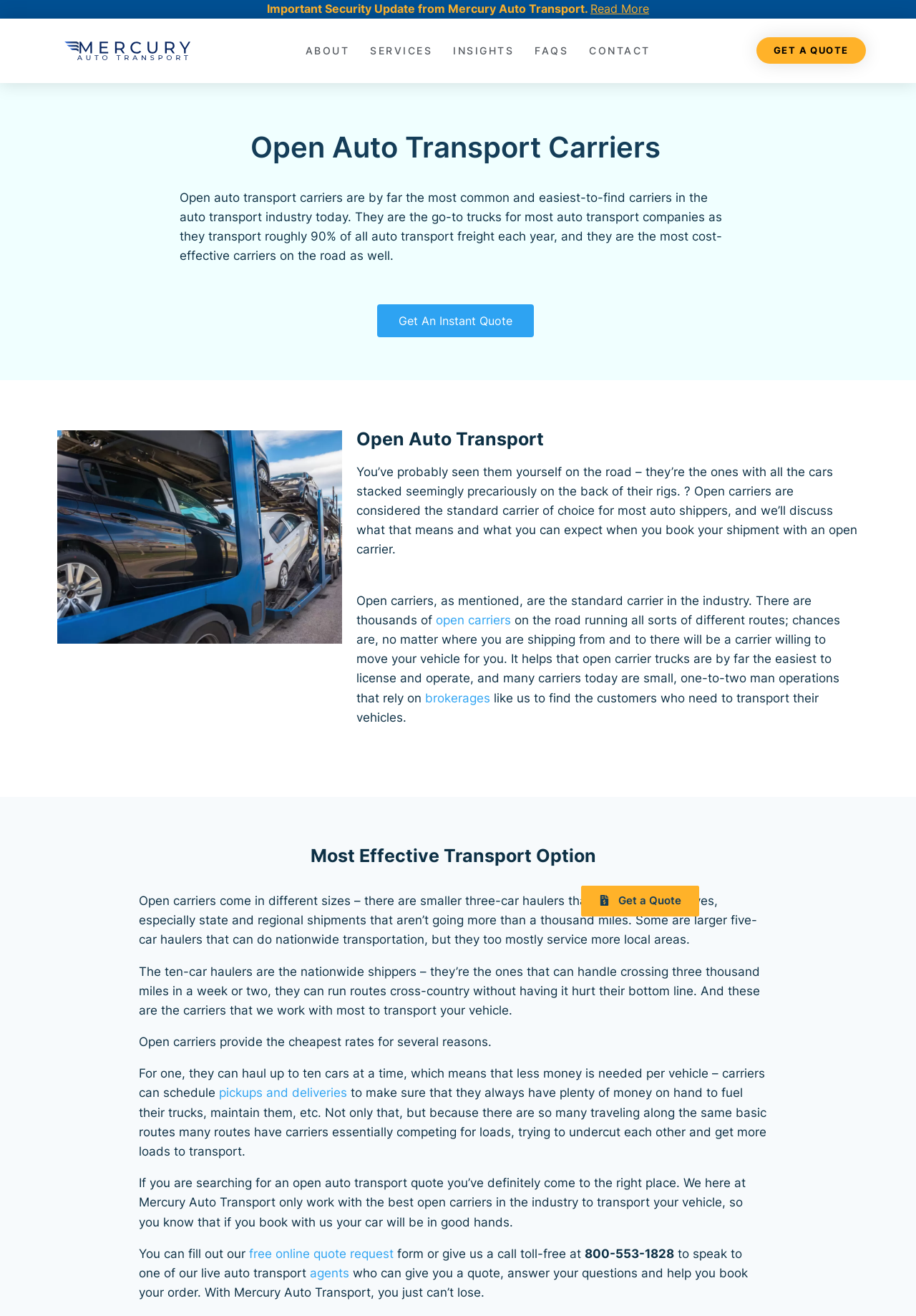What is the benefit of using open carriers?
Answer the question with just one word or phrase using the image.

Cheapest rates